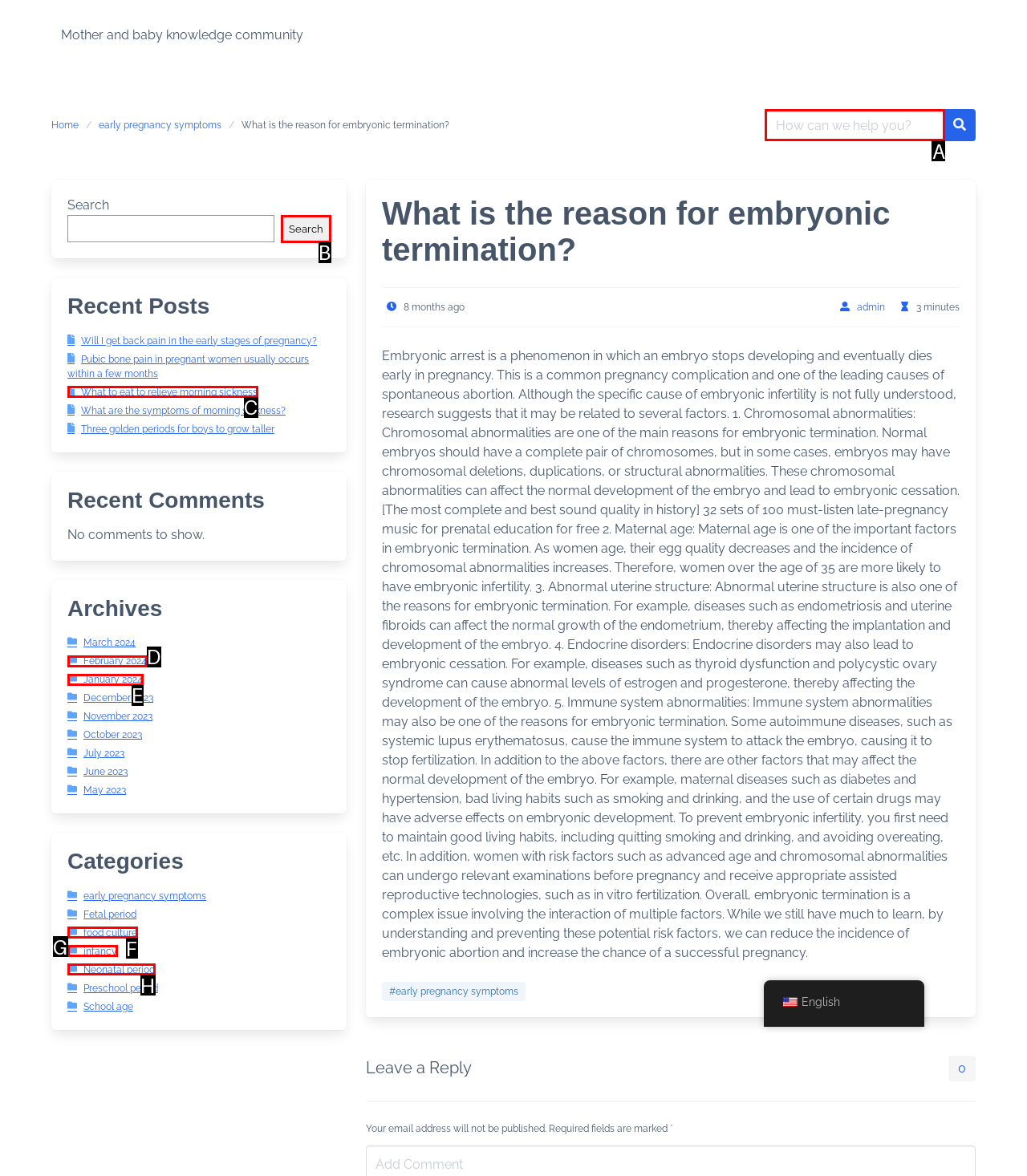To complete the task: Search for a topic, select the appropriate UI element to click. Respond with the letter of the correct option from the given choices.

A